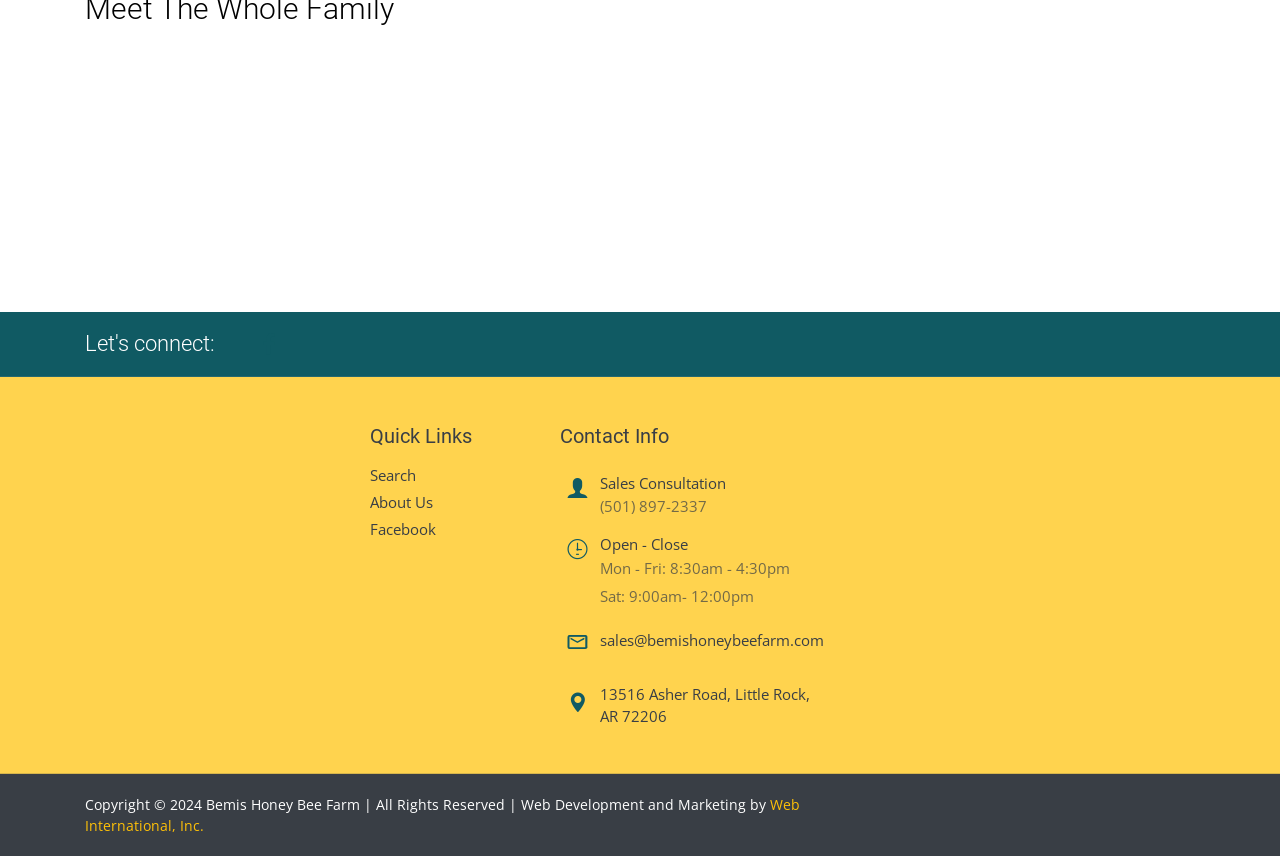Please find the bounding box coordinates of the clickable region needed to complete the following instruction: "Click on the Bemis Honey Bee Farm link". The bounding box coordinates must consist of four float numbers between 0 and 1, i.e., [left, top, right, bottom].

[0.066, 0.488, 0.199, 0.51]